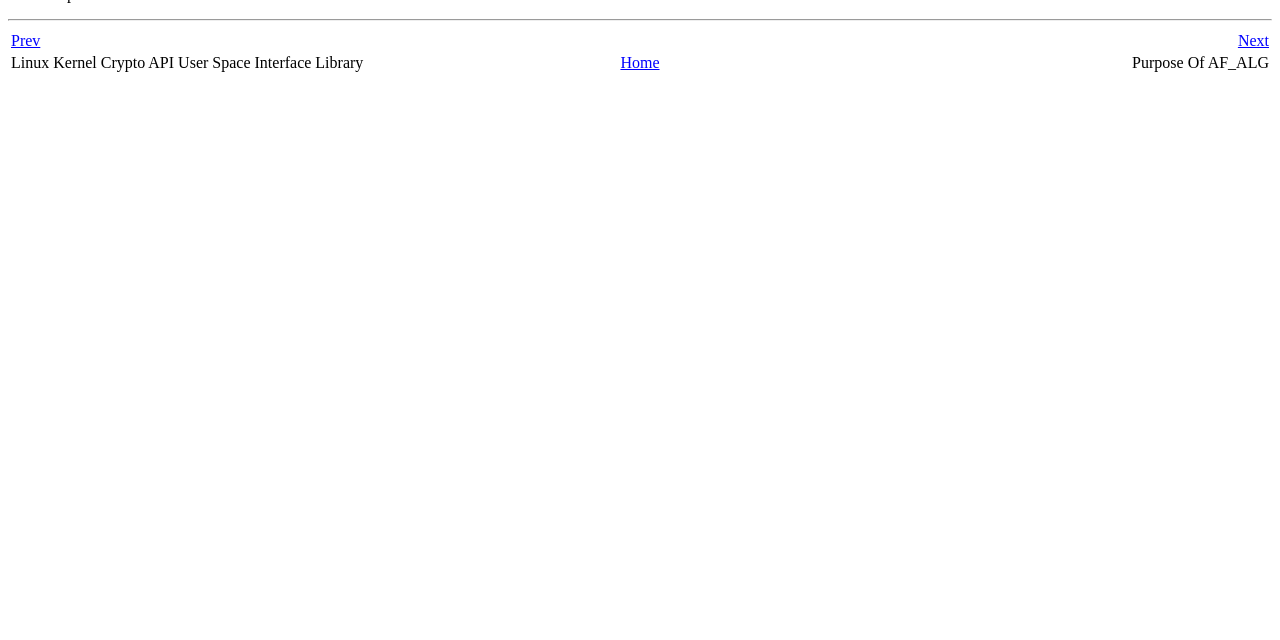Based on the element description Living Room, identify the bounding box of the UI element in the given webpage screenshot. The coordinates should be in the format (top-left x, top-left y, bottom-right x, bottom-right y) and must be between 0 and 1.

None